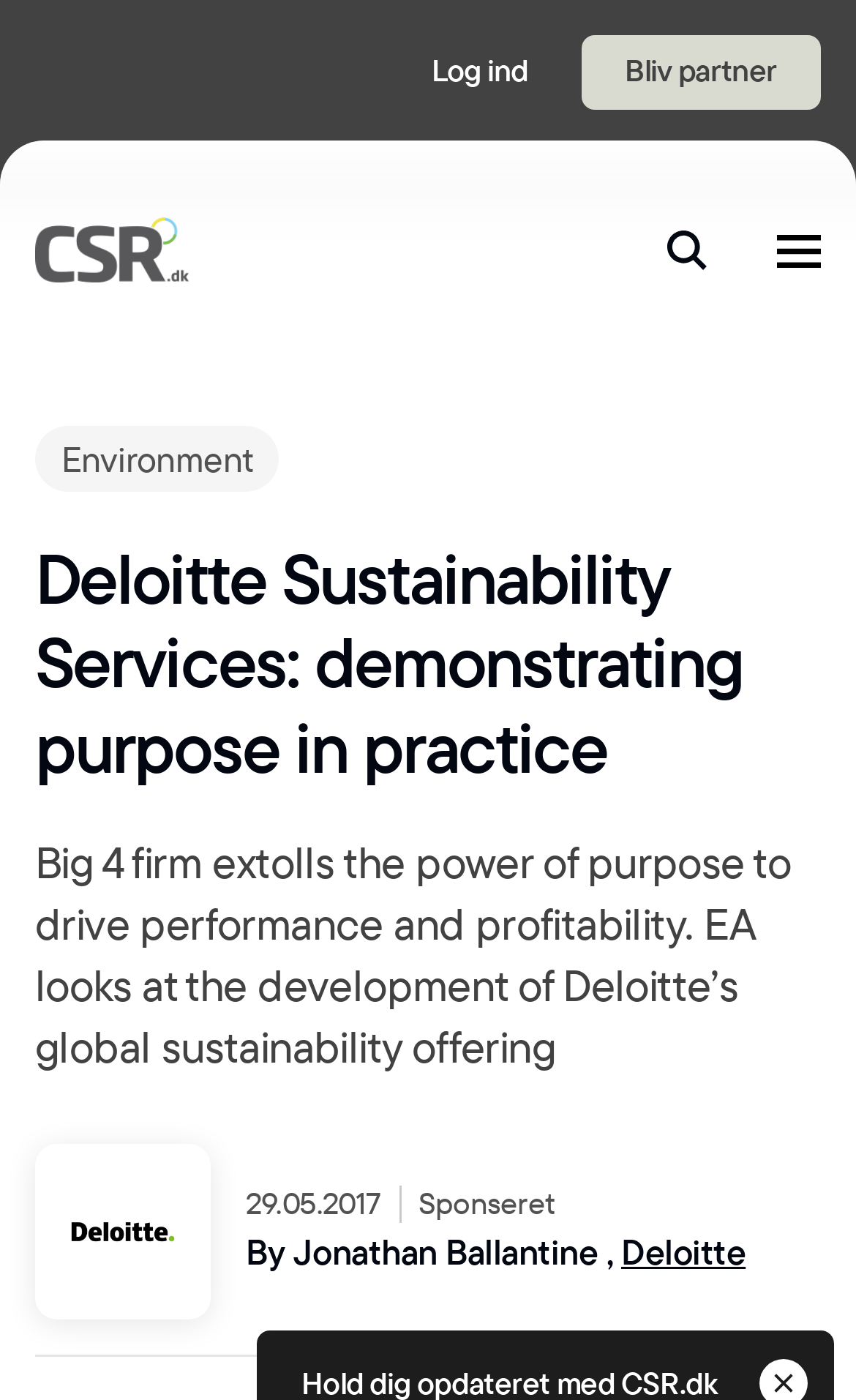Carefully observe the image and respond to the question with a detailed answer:
What is the name of the publisher?

The name of the publisher can be found in the StaticText element with a bounding box of [0.041, 0.266, 0.415, 0.298]. The text content of this element is 'Horisont Gruppen a/s'.